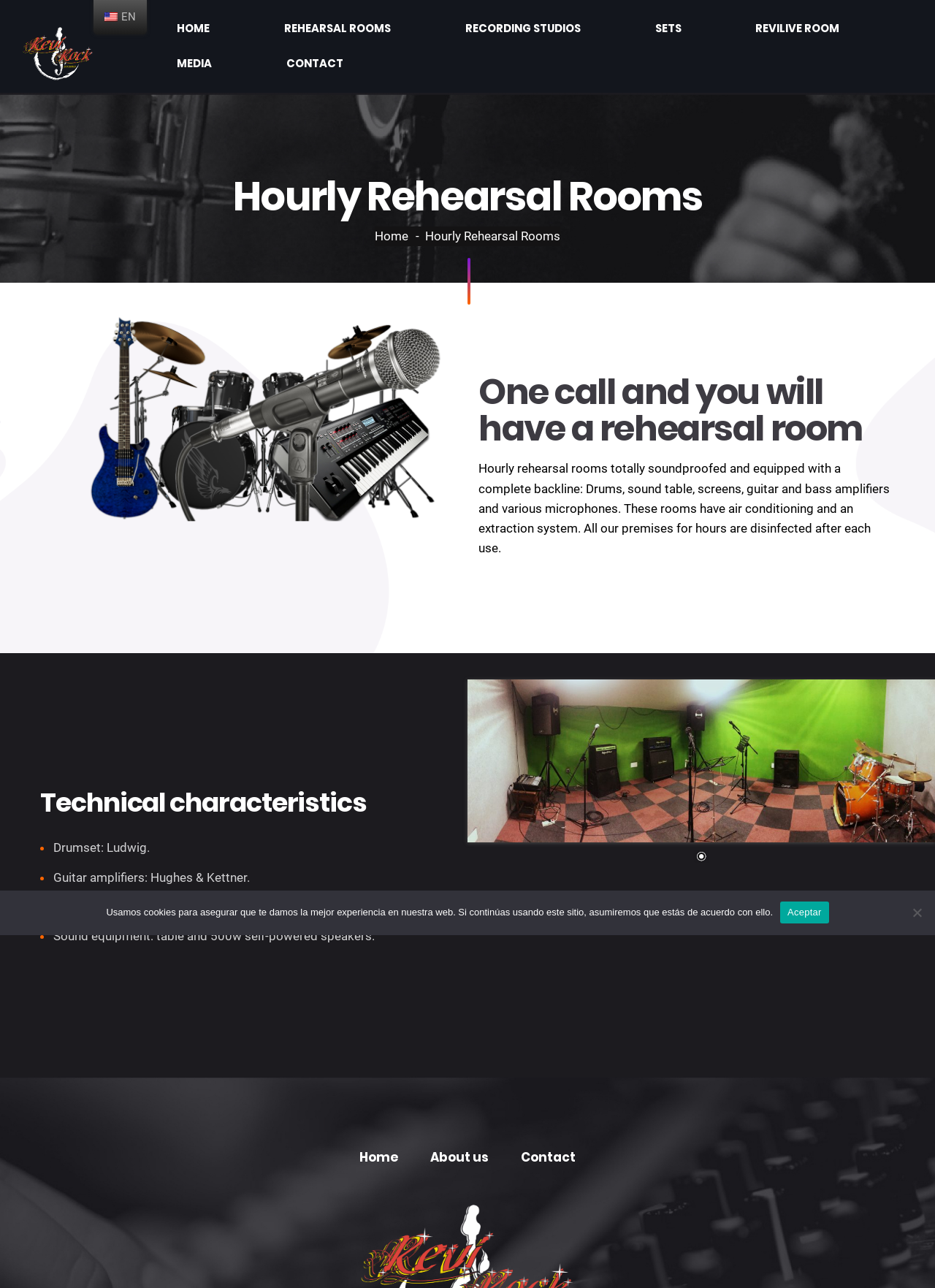Write a detailed summary of the webpage, including text, images, and layout.

The webpage is about Revirock Studios, a company that offers hourly rehearsal rooms and other music-related services. At the top left corner, there is a logo of Revirock Studios, which is an image with a link to the company's homepage. Next to the logo, there is a navigation menu with links to different sections of the website, including HOME, REHEARSAL ROOMS, RECORDING STUDIOS, SETS, REVILIVE ROOM, MEDIA, and CONTACT.

Below the navigation menu, there is a main content area that takes up most of the page. The main content is divided into several sections. The first section has a heading "Hourly Rehearsal Rooms" and a brief description of the services offered. There is also a link to the homepage and a call-to-action to book a rehearsal room.

The next section describes the features of the rehearsal rooms, including soundproofing, backline equipment, and air conditioning. There is also an image of a rehearsal room. Below the image, there are links to different pages, including one to book a room.

The following section lists the technical characteristics of the equipment provided, including drumsets, guitar amplifiers, bass amplifiers, and sound equipment. Each item is listed in a separate line with a brief description.

At the bottom of the page, there are links to the homepage, about us, and contact pages. There is also a small image in the bottom right corner.

In the top right corner, there is a language selection link with a flag icon. When clicked, it allows users to switch to a different language.

Finally, there is a cookie notice dialog at the bottom of the page, which informs users about the use of cookies on the website and provides options to accept or decline.